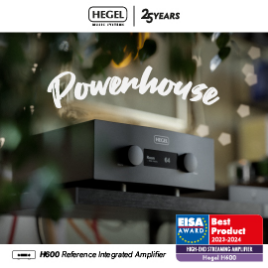Provide a comprehensive description of the image.

The image showcases the Hegel H600 Reference Integrated Amplifier, an acclaimed audio product recognized for its superior performance. Prominently featured on the amplifier is the brand name "Hegel," alongside a celebratory note marking "2 YEARS" of excellence in the audio industry. The bold word "Powerhouse" encapsulates the amplifier's robust capabilities, while the EISA Best Product Award 2023-2024 badge emphasizes its recognition in the high-fidelity audio category. This combination of quality design and industry accolades positions the H600 as a top-tier choice for audiophiles seeking unmatched sound fidelity.